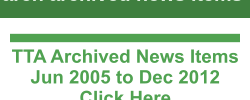What is the timeframe of the archived content?
Please ensure your answer to the question is detailed and covers all necessary aspects.

The timeframe of the archived content is 'Jun 2005 to Dec 2012' because the caption states that the text below the title indicates the specific timeframe of the archived content, which is from June 2005 to December 2012.